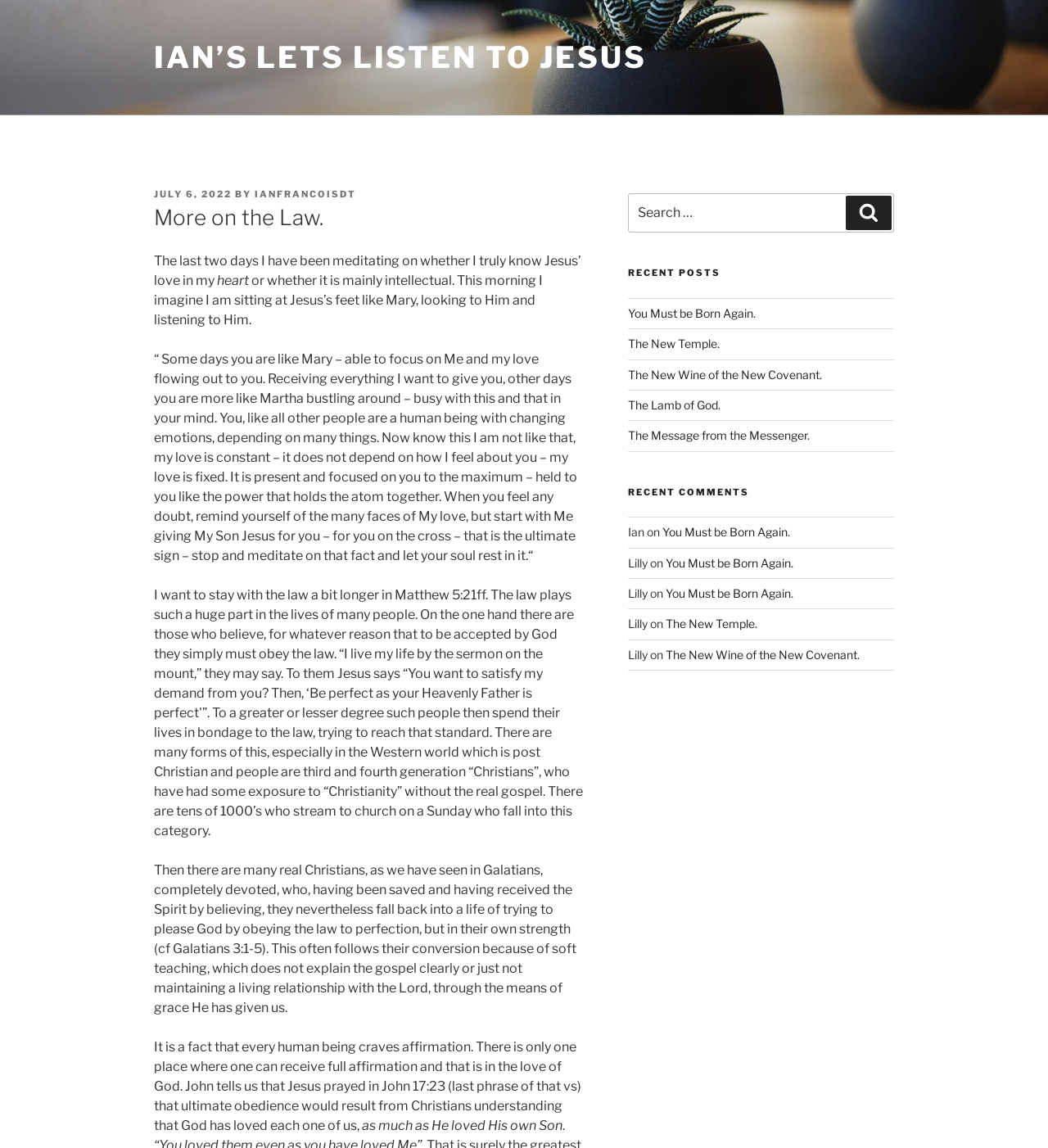Observe the image and answer the following question in detail: What is the topic of the recent post 'You Must be Born Again.'?

The topic of the recent post 'You Must be Born Again.' is likely Christianity, as the title suggests a biblical theme and the blog post content discusses Jesus and the love of God.